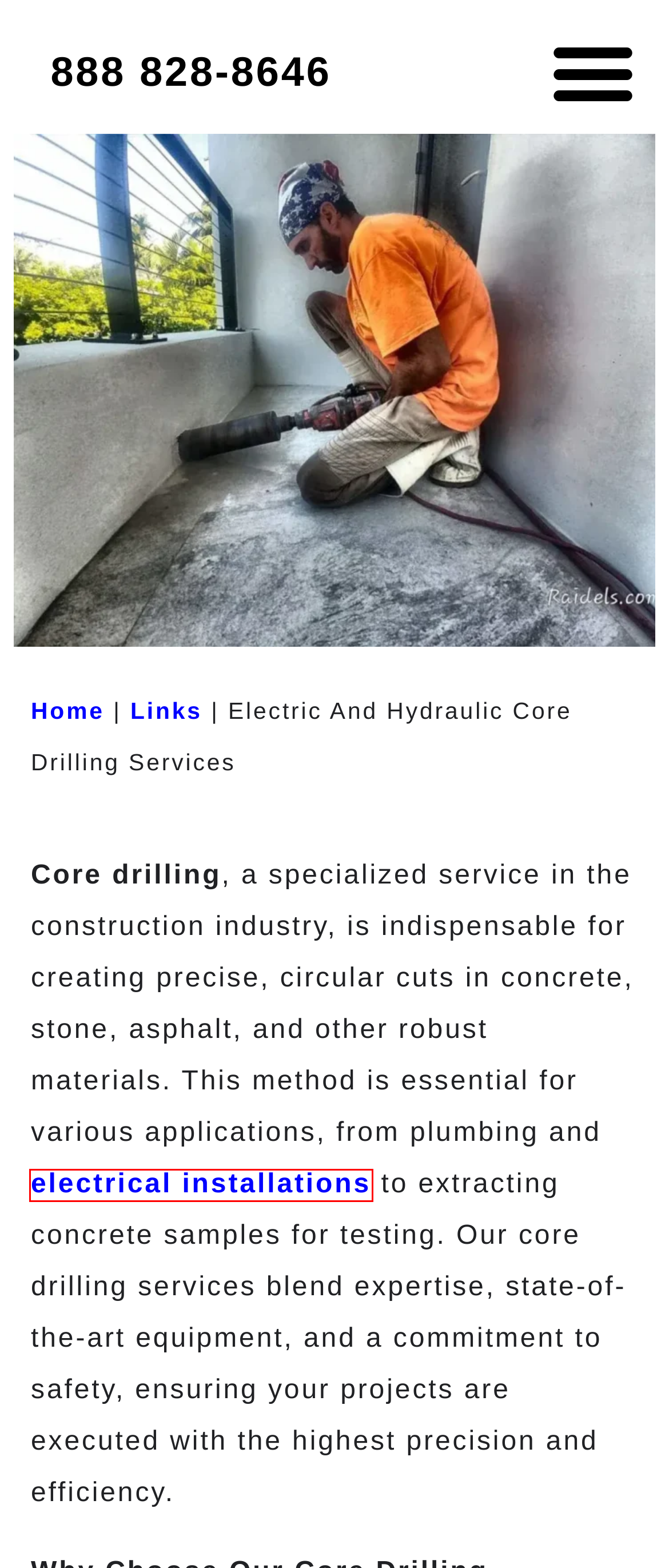Given a screenshot of a webpage with a red rectangle bounding box around a UI element, select the best matching webpage description for the new webpage that appears after clicking the highlighted element. The candidate descriptions are:
A. Social Media Links For Concrete Cutting Miami
B. Concrete Cutting In Miami: Challenges And Rewards From Skylines To Underground
C. Contact Us Now! Call Or Text 888 828.8646
D. How To Cut Concrete Pipe: A Comprehensive Guide By Concrete Cutting Miami
E. Concrete Cutting Miami, LLC
F. Concrete Cutting Miami Is The Best Choice In South Florida!
G. Saw King- Delray Beach | Fort Myers Florida Concrete Contractors Cut and Core Store
H. Safety Measures In Concrete Cutting

D